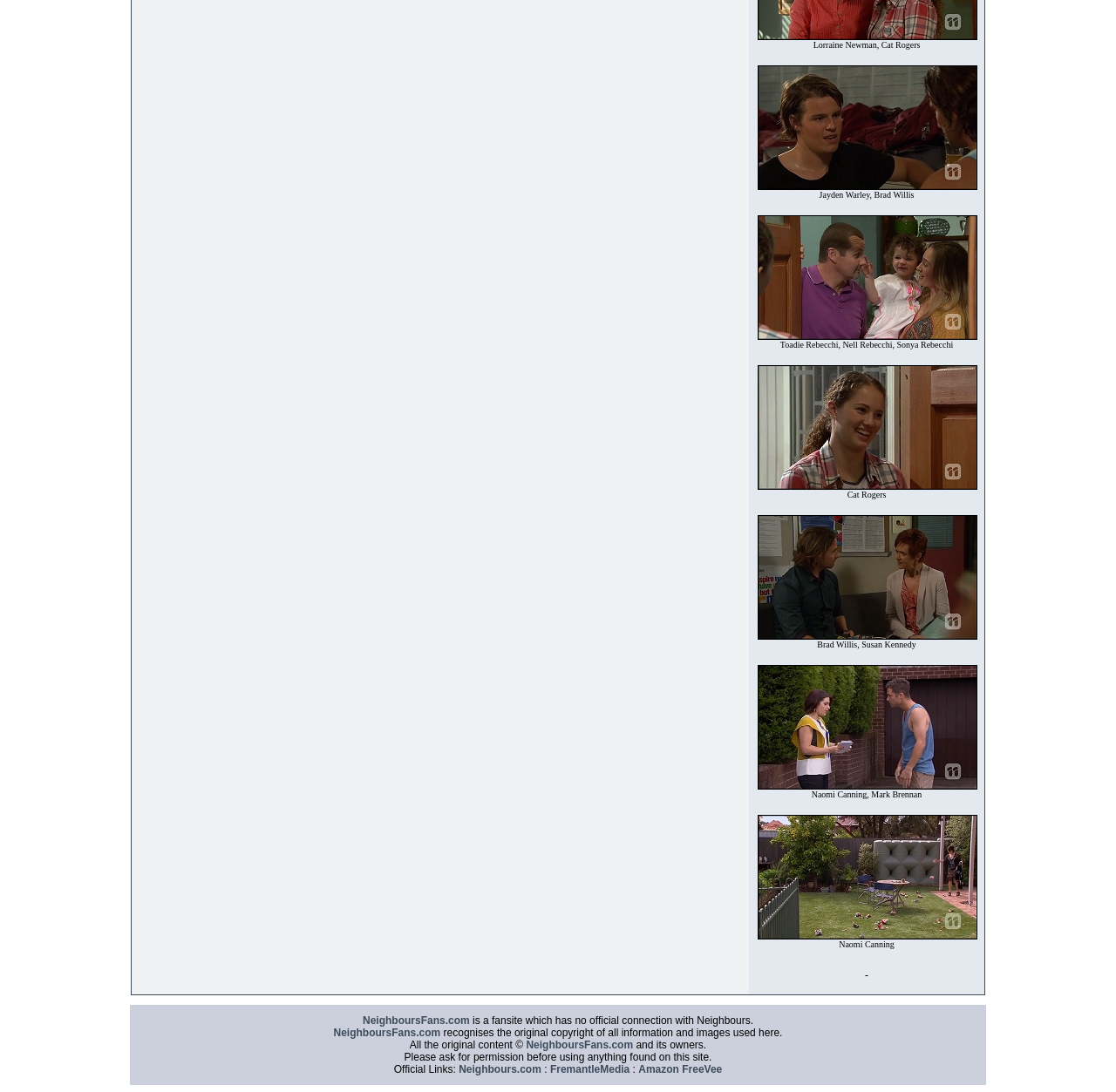Provide the bounding box coordinates of the HTML element this sentence describes: "NeighboursFans.com".

[0.471, 0.952, 0.567, 0.963]